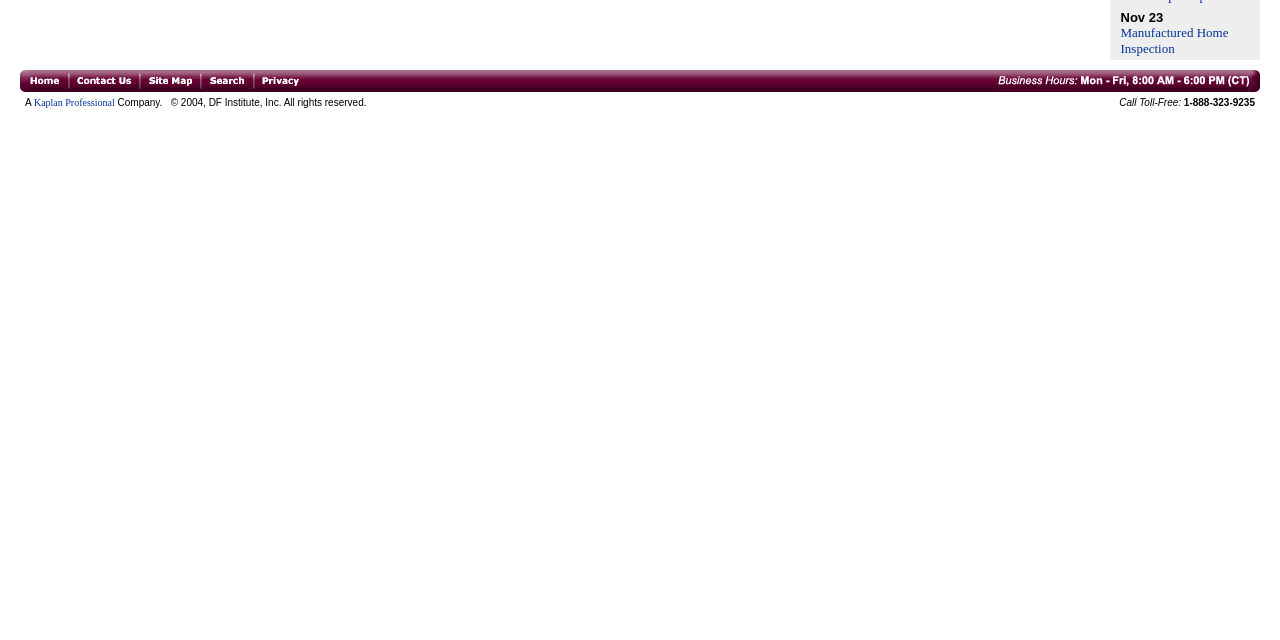Find the bounding box coordinates for the HTML element described as: "Kaplan Professional". The coordinates should consist of four float values between 0 and 1, i.e., [left, top, right, bottom].

[0.026, 0.152, 0.09, 0.169]